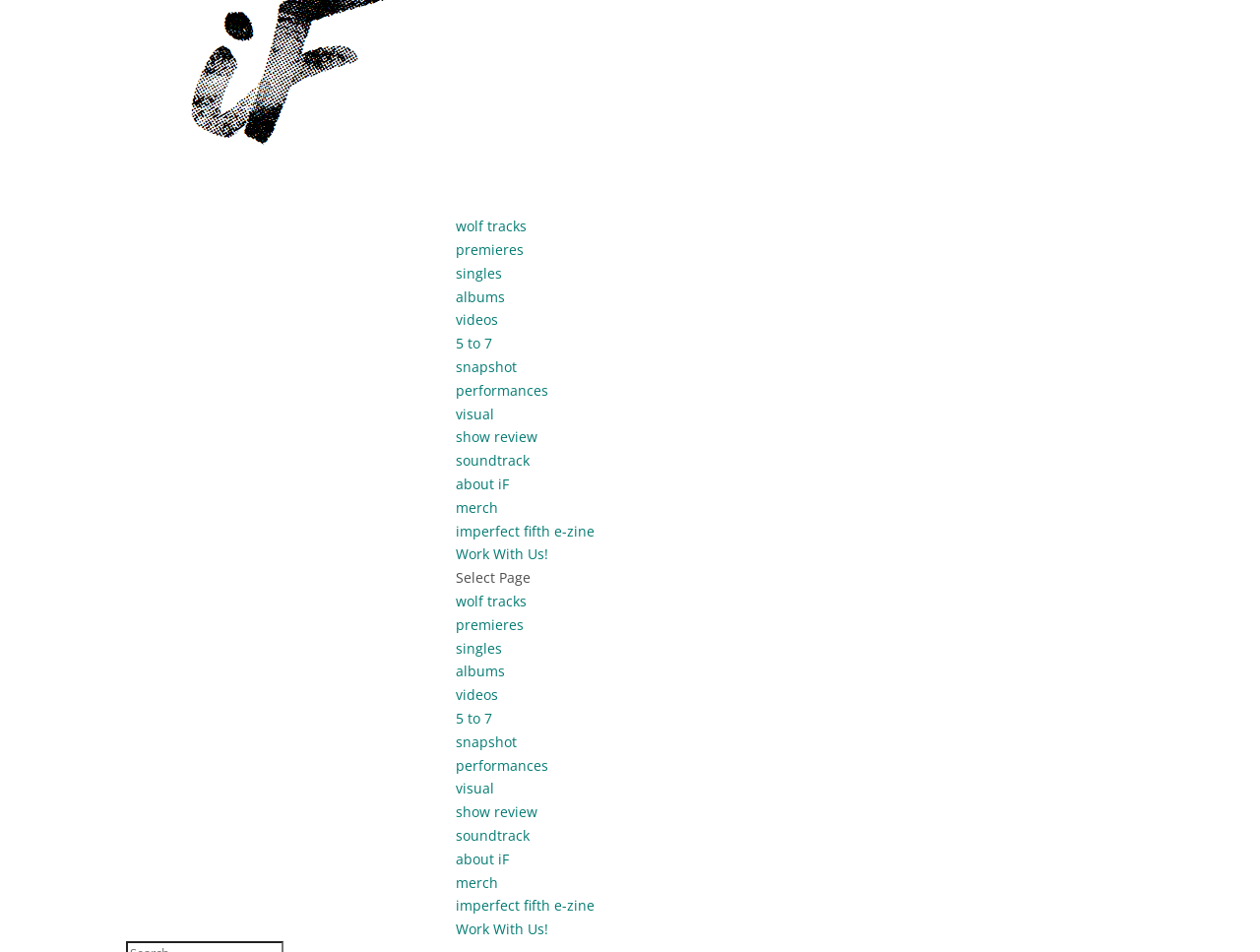Is there a 'Select Page' text on the webpage?
Relying on the image, give a concise answer in one word or a brief phrase.

yes